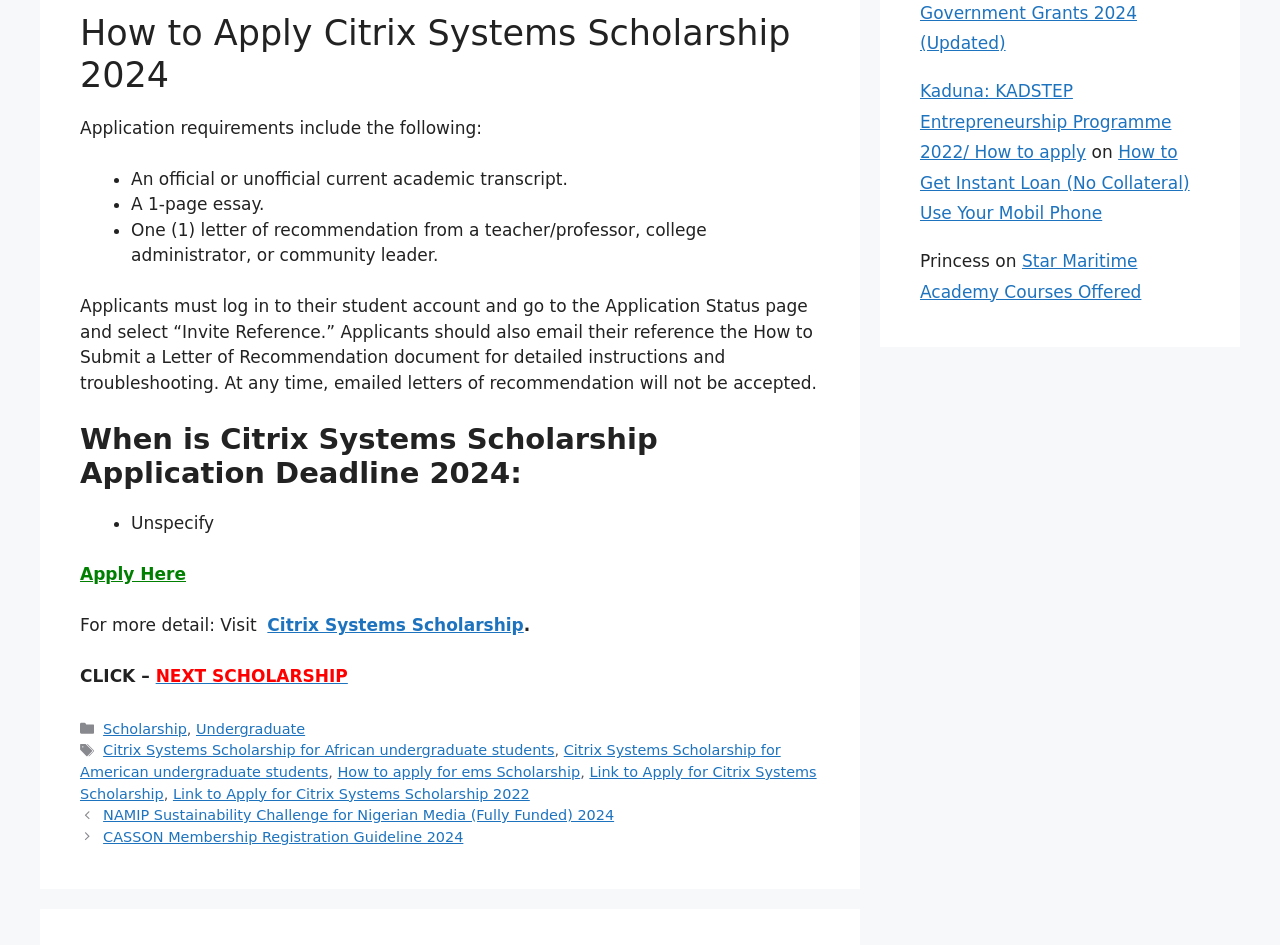Determine the bounding box coordinates of the section I need to click to execute the following instruction: "Go to NEXT SCHOLARSHIP". Provide the coordinates as four float numbers between 0 and 1, i.e., [left, top, right, bottom].

[0.122, 0.705, 0.272, 0.726]